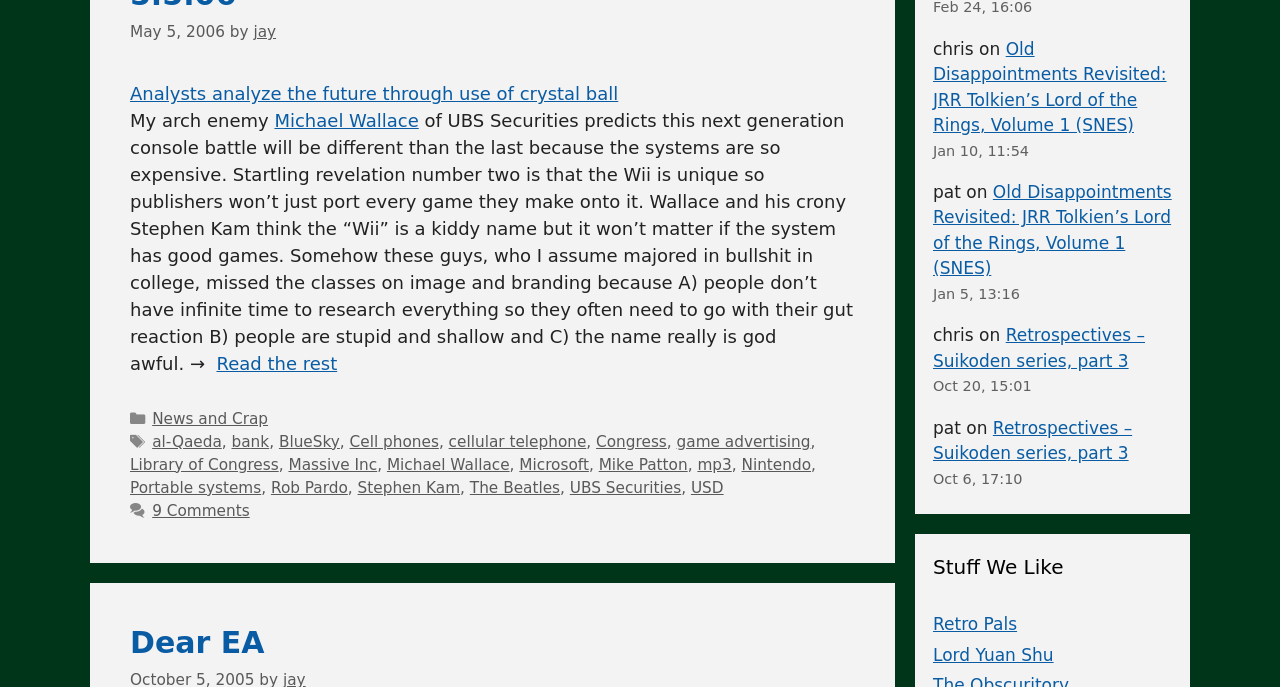Give the bounding box coordinates for this UI element: "Retro Pals". The coordinates should be four float numbers between 0 and 1, arranged as [left, top, right, bottom].

[0.729, 0.894, 0.795, 0.923]